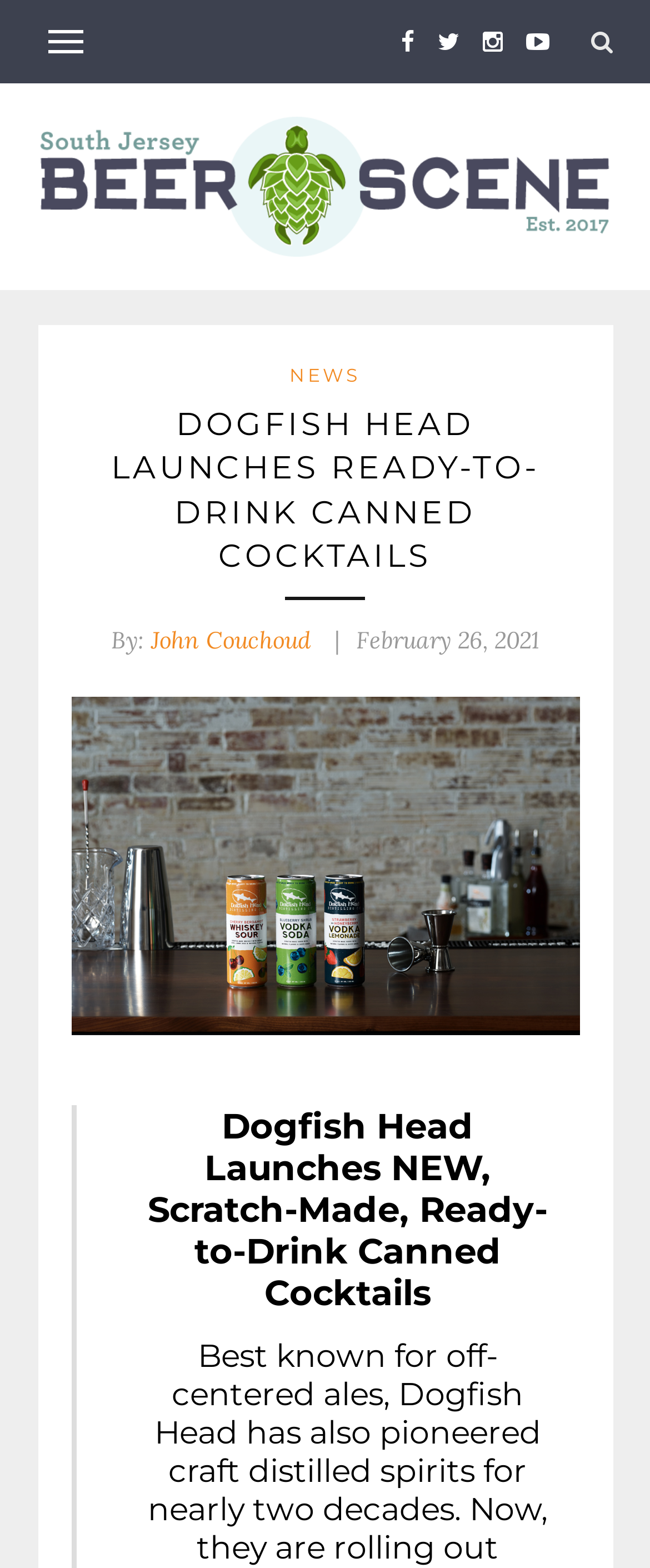What is the name of the author of the article?
Based on the screenshot, provide your answer in one word or phrase.

John Couchoud